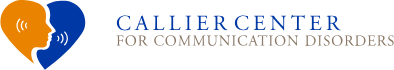Give a succinct answer to this question in a single word or phrase: 
What is the theme of the Callier Center's work?

Communication disorders